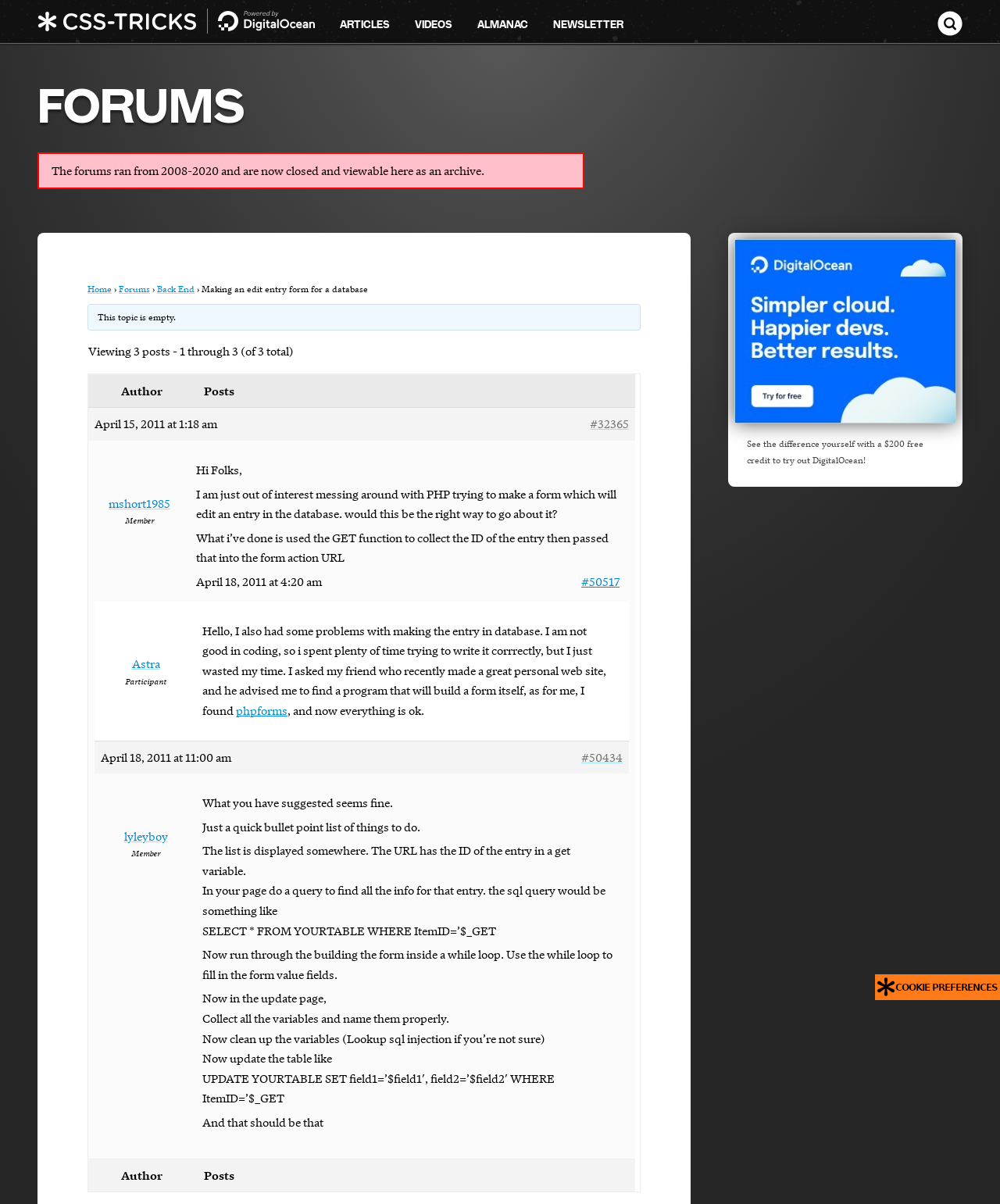Please provide a comprehensive response to the question based on the details in the image: How many authors are involved in the discussion?

There are 3 authors involved in the discussion as indicated by the multiple usernames and corresponding posts on the webpage.